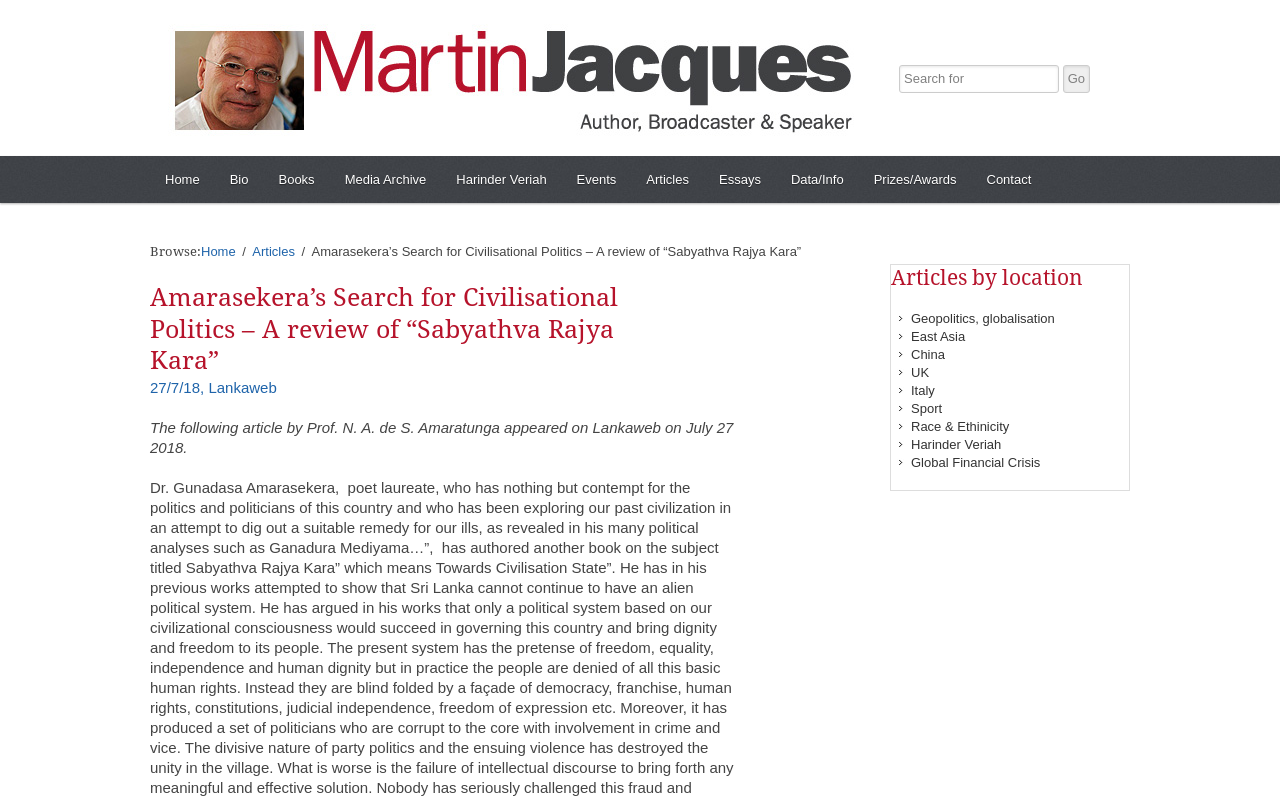Provide a comprehensive caption for the webpage.

This webpage is about a book review titled "Amarasekera’s Search for Civilisational Politics – A review of “Sabyathva Rajya Kara”" by Martin Jacques. At the top of the page, there is a banner image. Below the banner, there is a search box with a "Go" button to the right. 

On the left side of the page, there is a navigation menu with links to different sections of the website, including "Home", "Bio", "Books", "Media Archive", "Harinder Veriah", "Events", "Articles", "Essays", "Data/Info", "Prizes/Awards", and "Contact". 

Below the navigation menu, there is a breadcrumbs section with links to "Home" and "Articles". The title of the book review, "Amarasekera’s Search for Civilisational Politics – A review of “Sabyathva Rajya Kara”", is displayed prominently. 

The main content of the page is an article with a heading that matches the title of the book review. The article has a link to the original publication on Lankaweb, dated July 27, 2018. The text of the article is preceded by a brief introduction stating that it was written by Prof. N. A. de S. Amaratunga. 

On the right side of the page, there is a section titled "Articles by location" with a list of links to articles categorized by location, including "Geopolitics, globalisation", "East Asia", "China", "UK", "Italy", "Sport", "Race & Ethinicity", "Harinder Veriah", and "Global Financial Crisis".